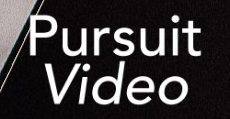What font style is used for the title?
Refer to the image and answer the question using a single word or phrase.

Bold, modern